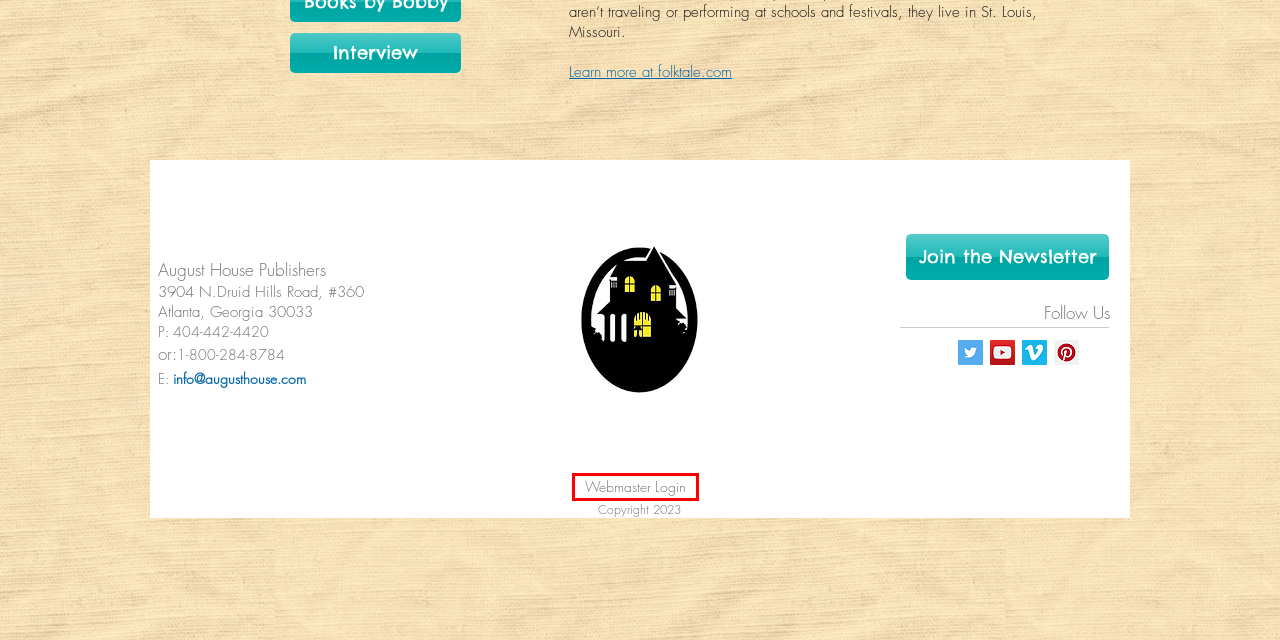Given a screenshot of a webpage with a red bounding box around a UI element, please identify the most appropriate webpage description that matches the new webpage after you click on the element. Here are the candidates:
A. Learning Resources | August House Publishers | Atlanta
B. Interview with Bobby Norfolk
C. Collections | August House Publishers | Atlanta
D. Authors & Illustrators | August House Publishers | Atlanta
E. Join the Newsletter | August House Publishers | Atlanta
F. Book Finder | August House Publishers | Atlanta
G. Log In to Your Wix Account - Wix.com
H. About | August House Publishers | Atlanta

G